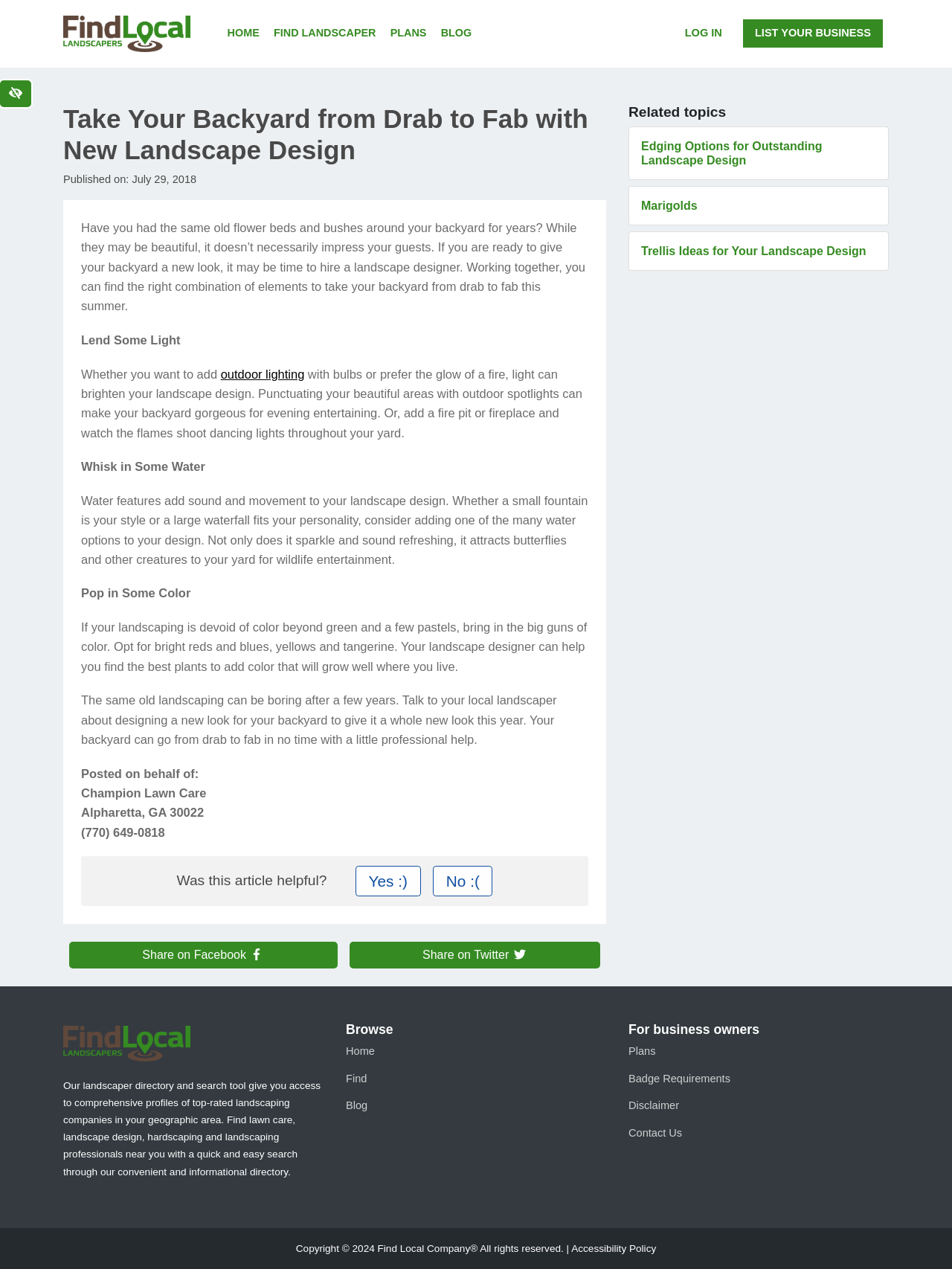Using the format (top-left x, top-left y, bottom-right x, bottom-right y), provide the bounding box coordinates for the described UI element. All values should be floating point numbers between 0 and 1: parent_node: HOME

[0.066, 0.009, 0.2, 0.044]